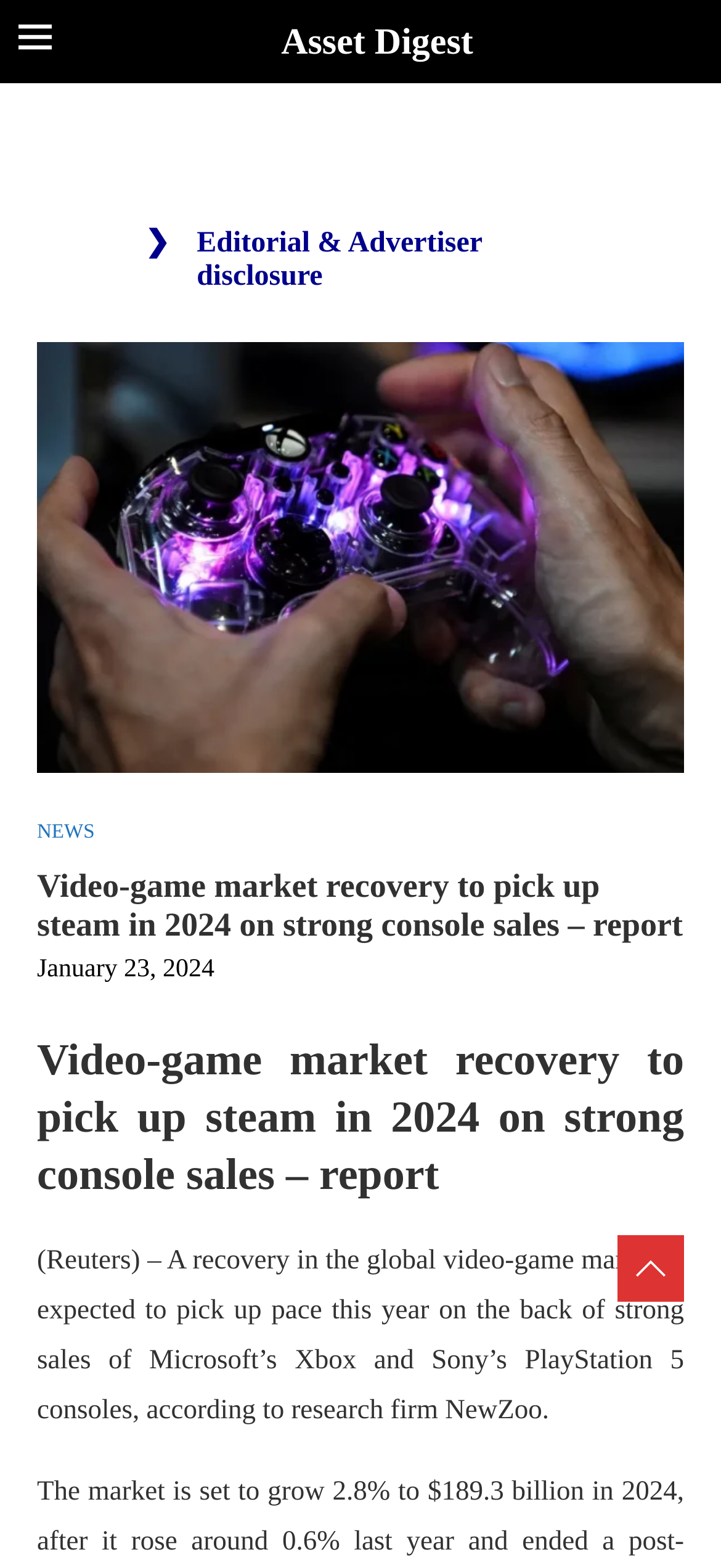Please find the bounding box coordinates in the format (top-left x, top-left y, bottom-right x, bottom-right y) for the given element description. Ensure the coordinates are floating point numbers between 0 and 1. Description: Asset Digest

[0.39, 0.015, 0.656, 0.038]